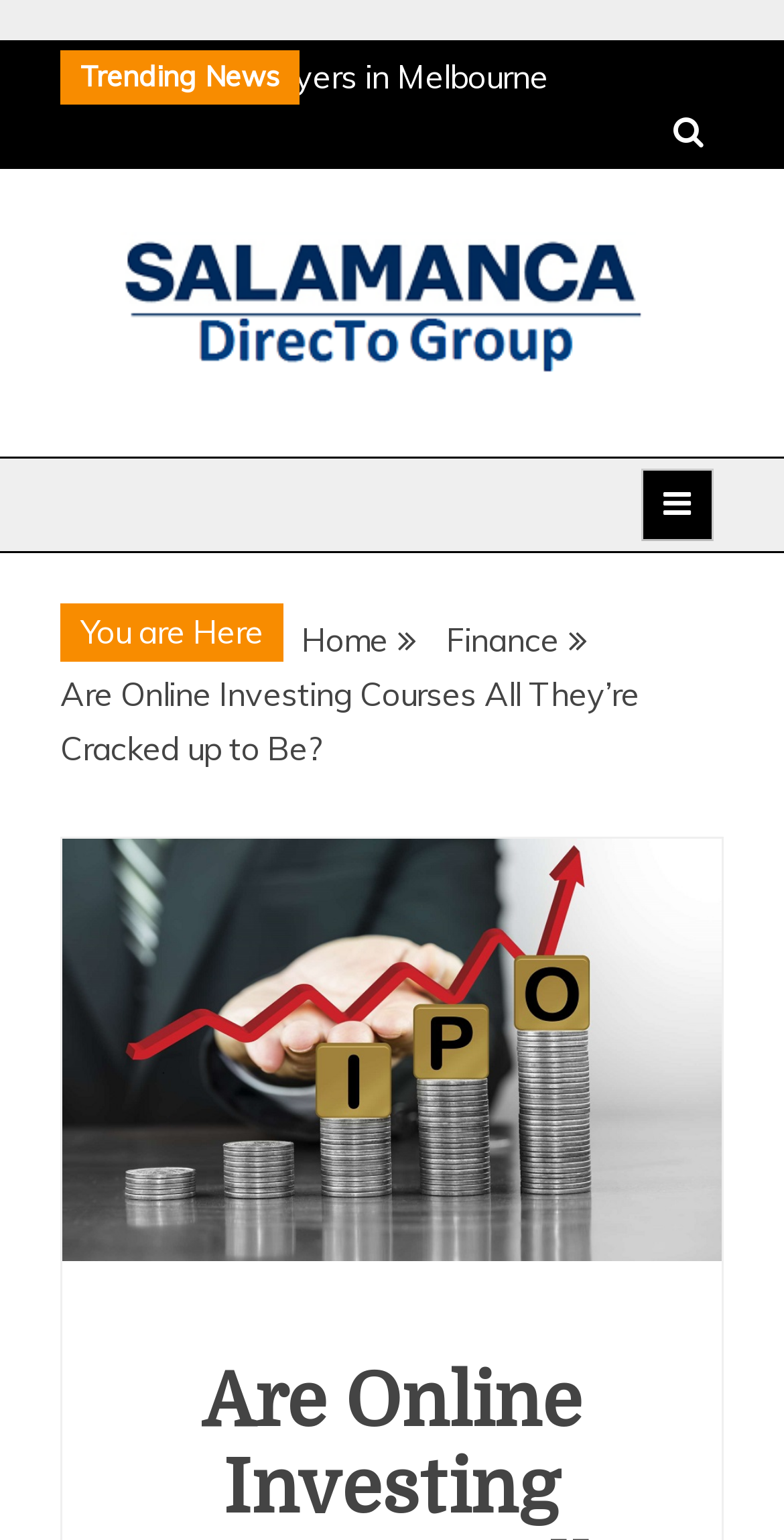Identify and provide the bounding box for the element described by: "Home".

[0.385, 0.402, 0.495, 0.428]